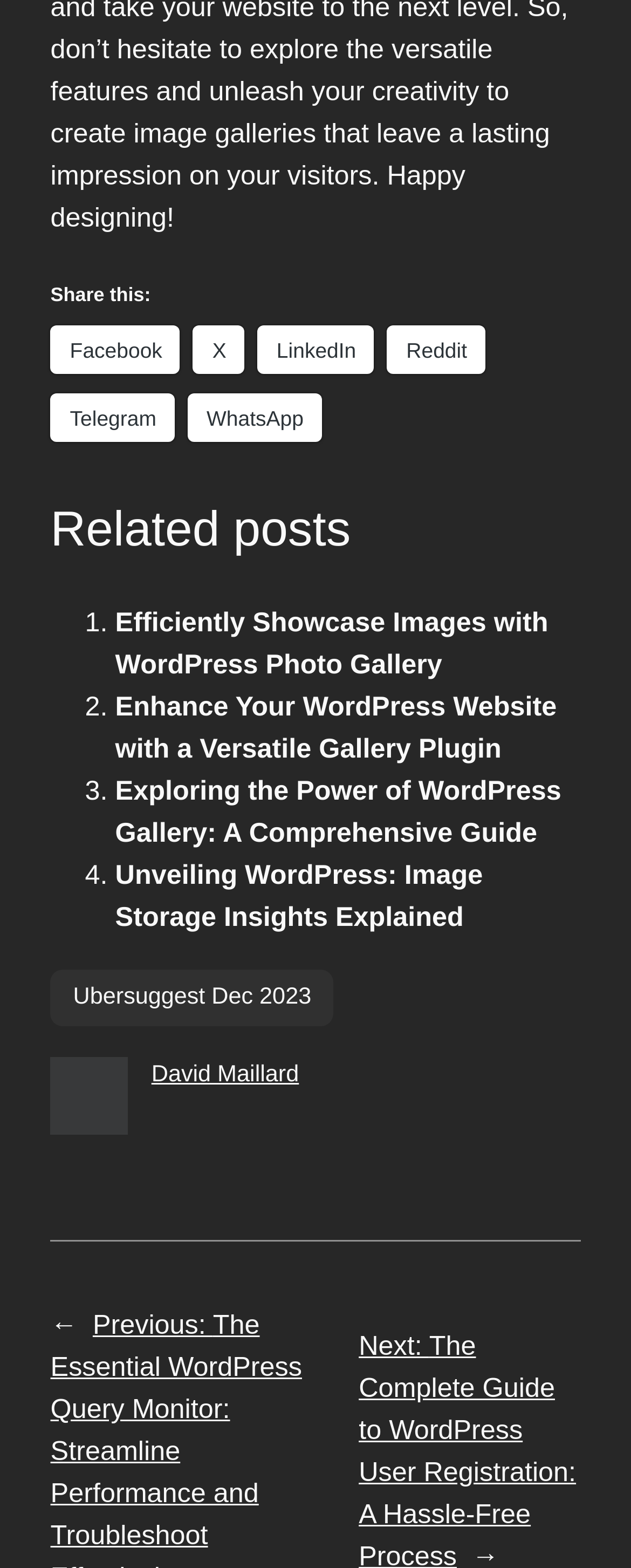Ascertain the bounding box coordinates for the UI element detailed here: "Telegram". The coordinates should be provided as [left, top, right, bottom] with each value being a float between 0 and 1.

[0.08, 0.251, 0.276, 0.282]